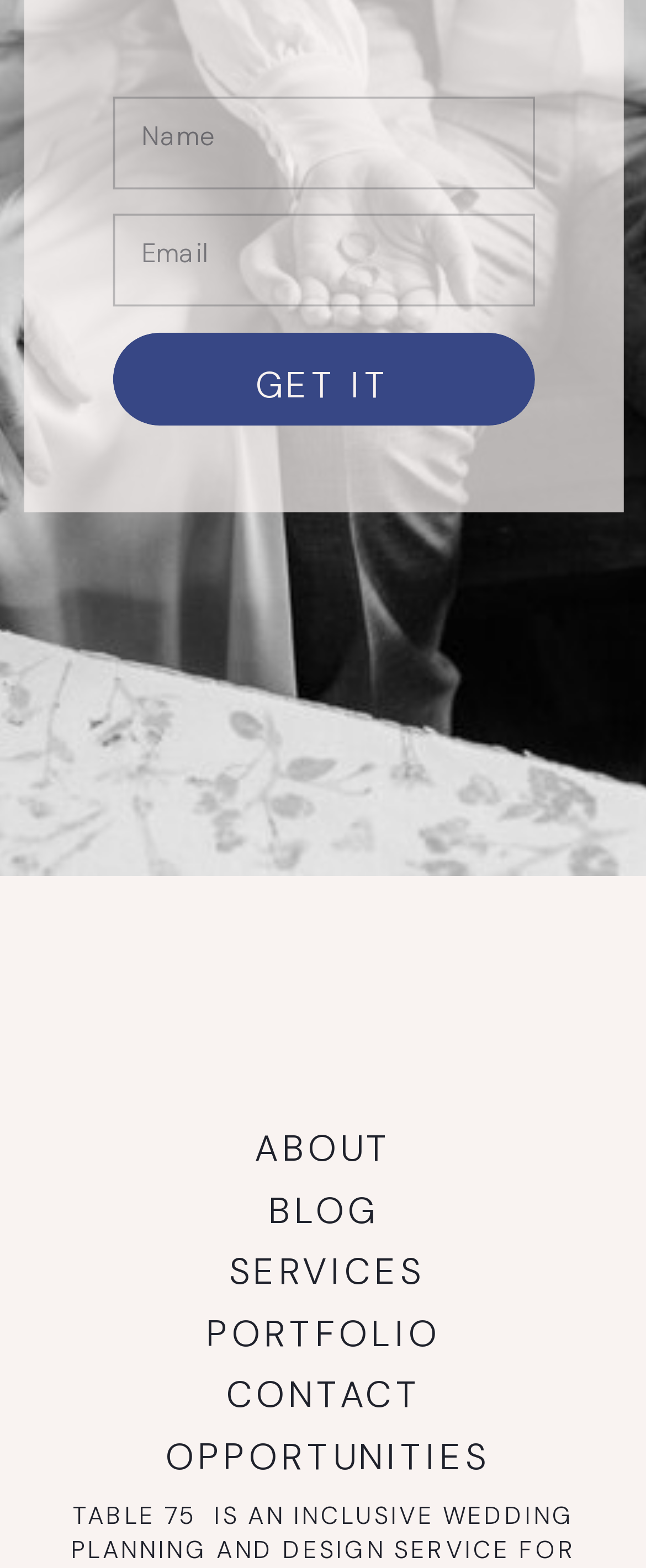Can you find the bounding box coordinates for the element that needs to be clicked to execute this instruction: "View ABOUT page"? The coordinates should be given as four float numbers between 0 and 1, i.e., [left, top, right, bottom].

[0.378, 0.717, 0.622, 0.743]